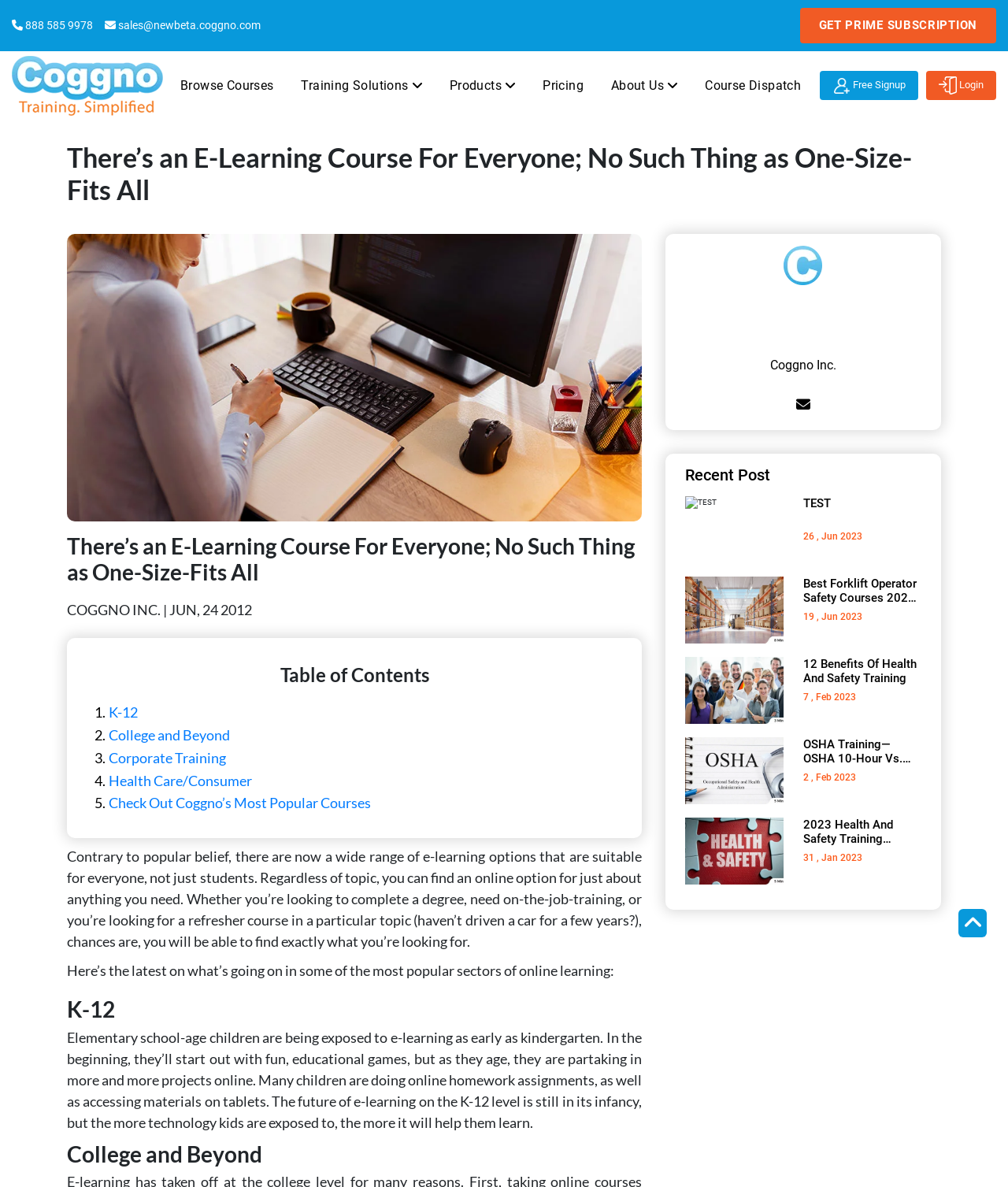How many recent posts are listed?
Carefully analyze the image and provide a thorough answer to the question.

In the 'Recent Post' section, there are five articles listed, each with a title, image, and date.